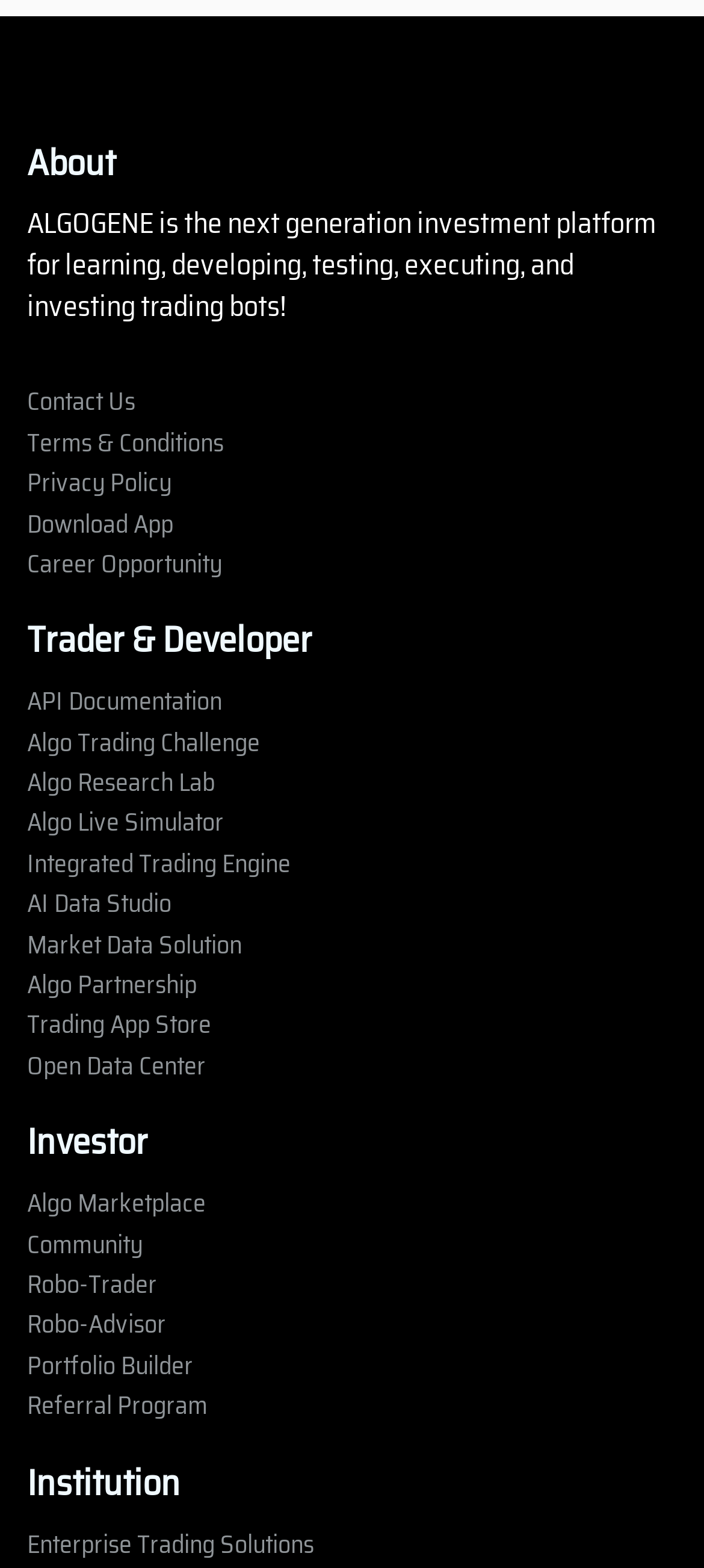Determine the bounding box coordinates of the section I need to click to execute the following instruction: "Learn about ALGOGENE". Provide the coordinates as four float numbers between 0 and 1, i.e., [left, top, right, bottom].

[0.038, 0.091, 0.962, 0.116]